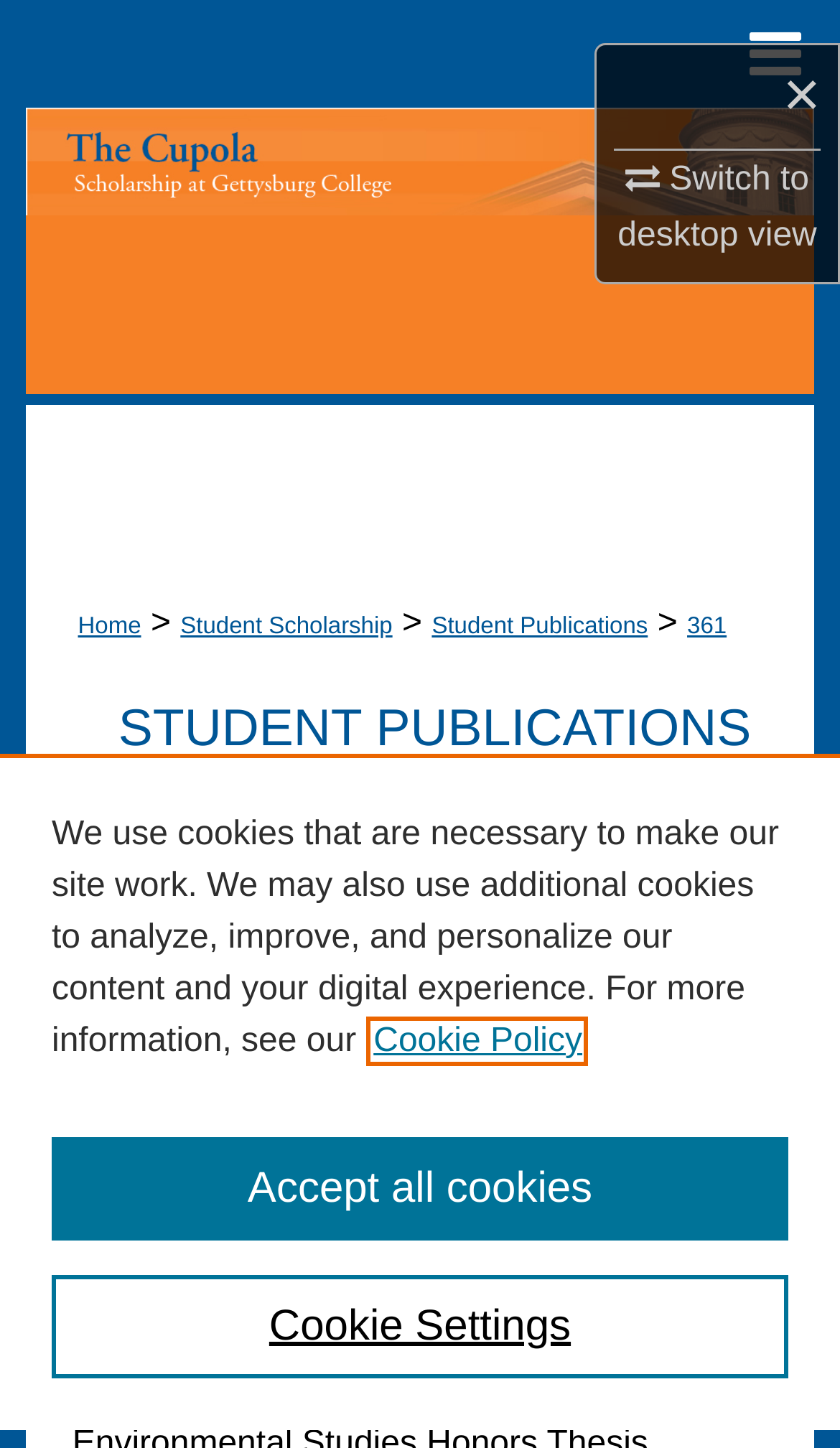Can you show the bounding box coordinates of the region to click on to complete the task described in the instruction: "Search"?

[0.0, 0.074, 1.0, 0.149]